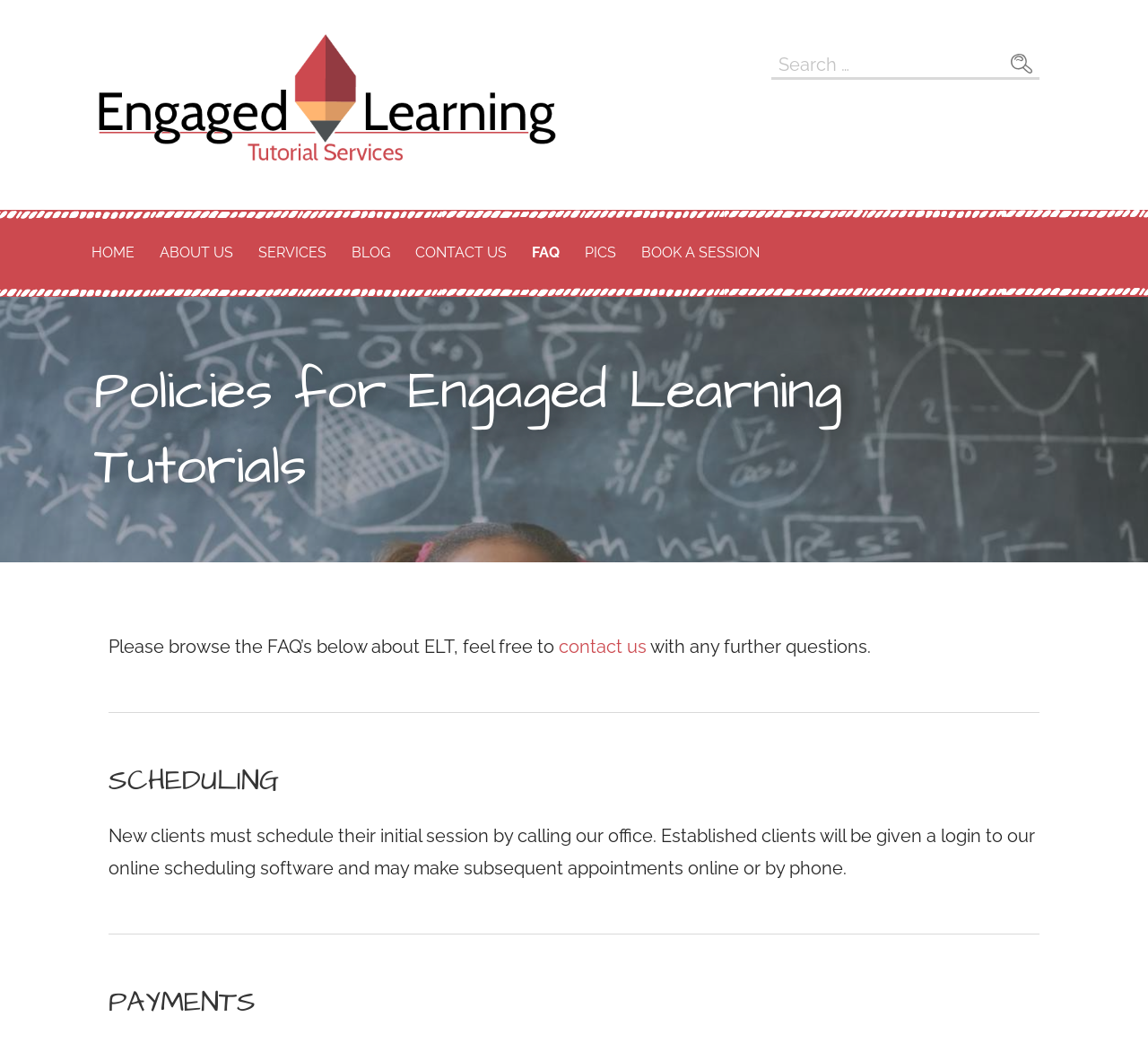Offer a thorough description of the webpage.

The webpage is about the policies for Engaged Learning Tutorials. At the top, there is a logo of Engaged Learning, accompanied by a link to the same. Below the logo, there is a heading "K-12 TUTORIAL SERVICES". 

On the top right, there is a search bar with a search button. The search bar has a label "Search for:". 

The main navigation menu is located below the logo, with links to "HOME", "ABOUT US", "SERVICES", "BLOG", "CONTACT US", "FAQ", "PICS", and "BOOK A SESSION". 

The main content of the page is divided into sections, with headings "Policies for Engaged Learning Tutorials", "SCHEDULING", and "PAYMENTS". The first section has a paragraph of text that invites users to browse the FAQs and contact the organization with any further questions. 

The "SCHEDULING" section has a paragraph of text that explains the process for new and established clients to schedule sessions. The "PAYMENTS" section does not have any text, but it is likely to have information about payment policies.